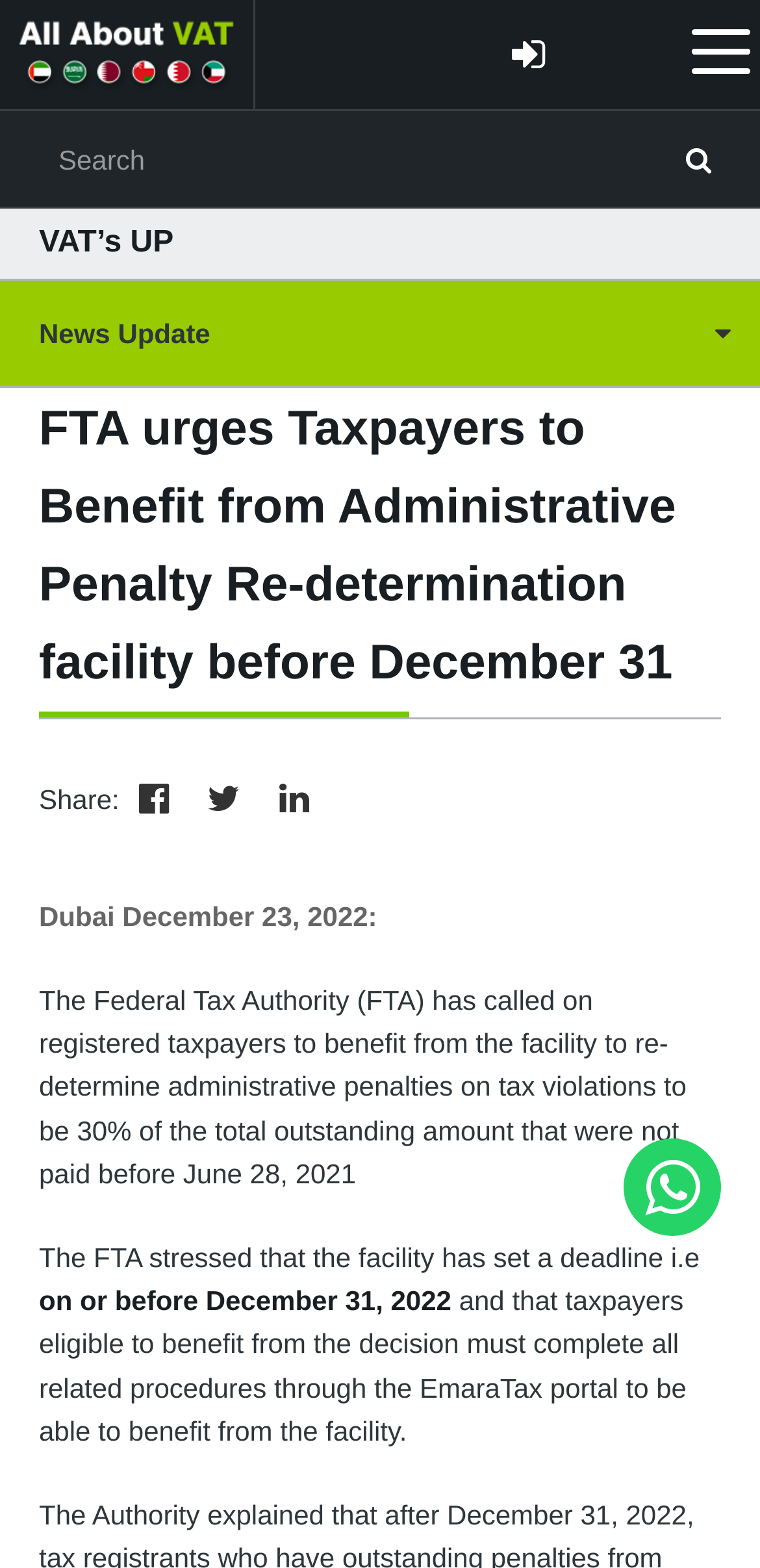Identify the bounding box for the described UI element: "Login/Register".

[0.627, 0.0, 0.763, 0.07]